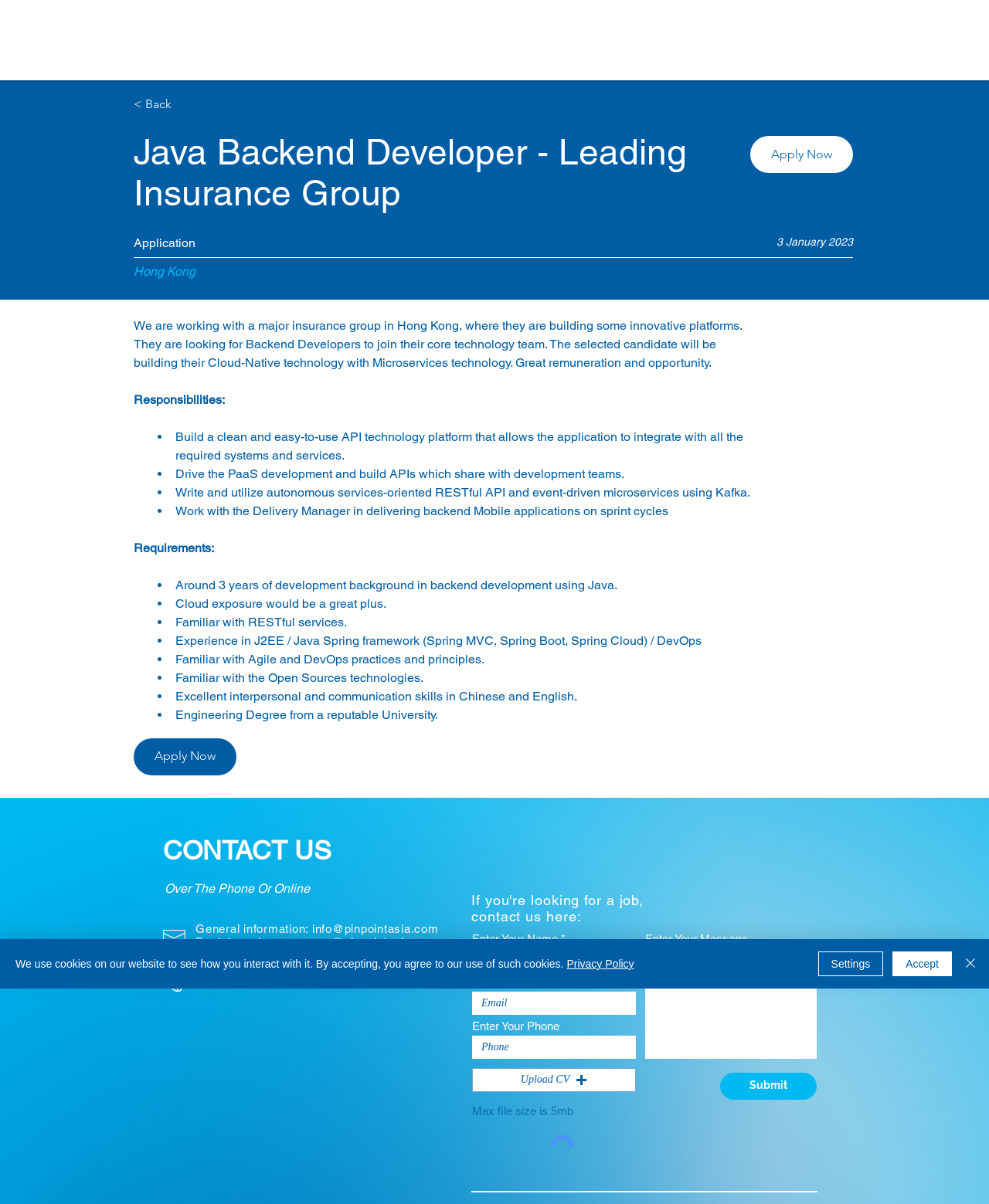What is the phone number of the company?
Please answer the question as detailed as possible based on the image.

I found the phone number of the company by looking at the 'CONTACT US' section, where it says 'Tel: +852 2375 5000'. The phone number of the company is '+852 2375 5000'.